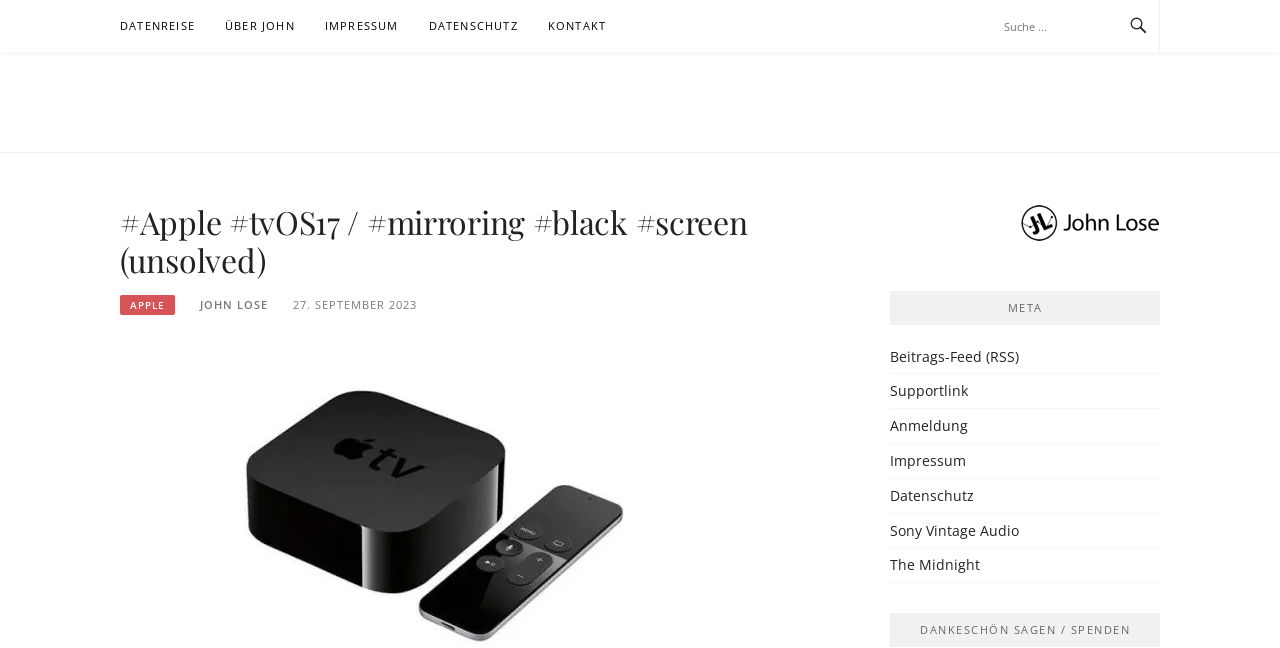Please specify the bounding box coordinates of the area that should be clicked to accomplish the following instruction: "subscribe to Beitrags-Feed". The coordinates should consist of four float numbers between 0 and 1, i.e., [left, top, right, bottom].

[0.695, 0.535, 0.796, 0.564]